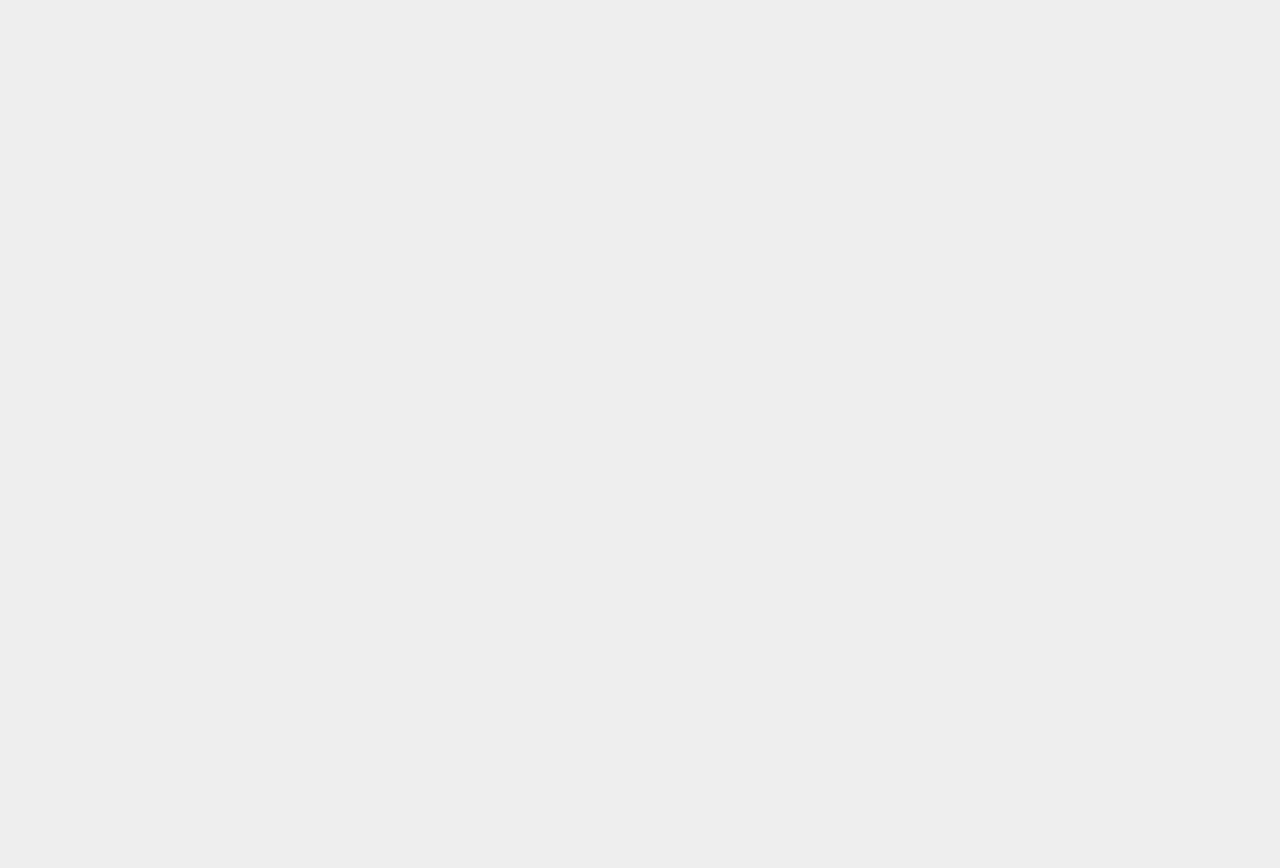Find the bounding box coordinates of the area to click in order to follow the instruction: "Visit Twitter".

[0.409, 0.672, 0.454, 0.689]